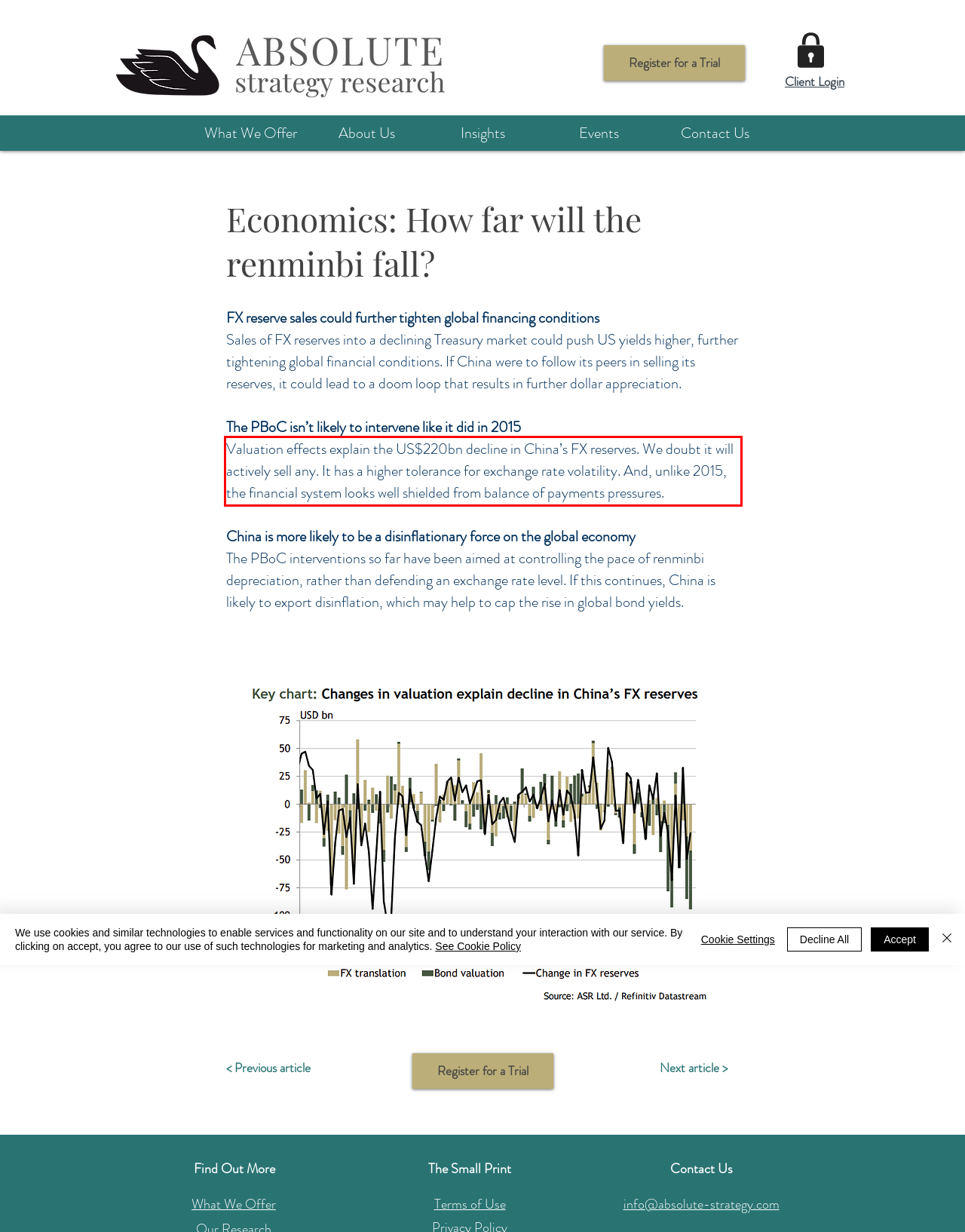Your task is to recognize and extract the text content from the UI element enclosed in the red bounding box on the webpage screenshot.

Valuation effects explain the US$220bn decline in China’s FX reserves. We doubt it will actively sell any. It has a higher tolerance for exchange rate volatility. And, unlike 2015, the financial system looks well shielded from balance of payments pressures.